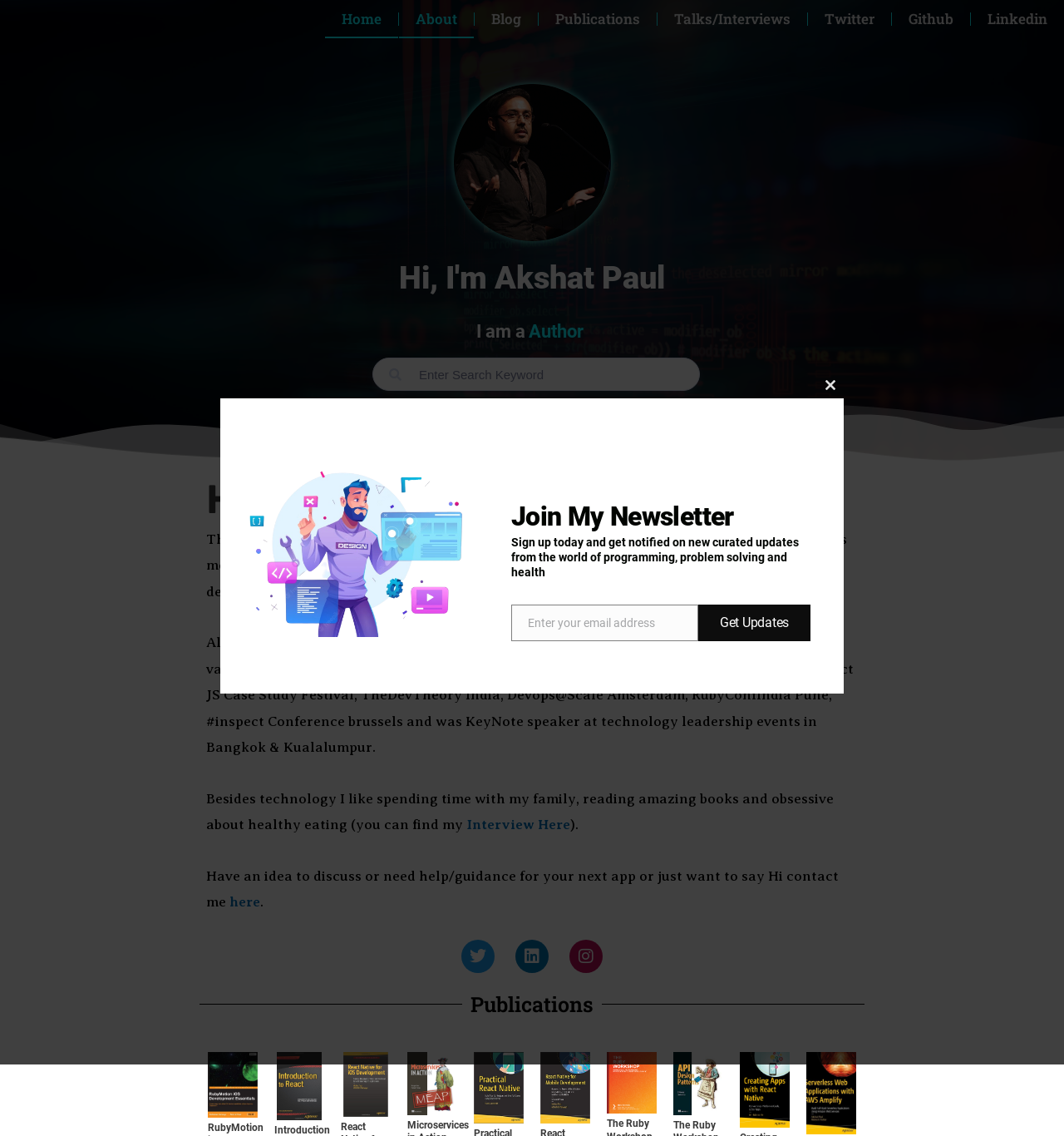Identify the bounding box coordinates of the clickable region required to complete the instruction: "Read Akshat's publications". The coordinates should be given as four float numbers within the range of 0 and 1, i.e., [left, top, right, bottom].

[0.442, 0.875, 0.558, 0.893]